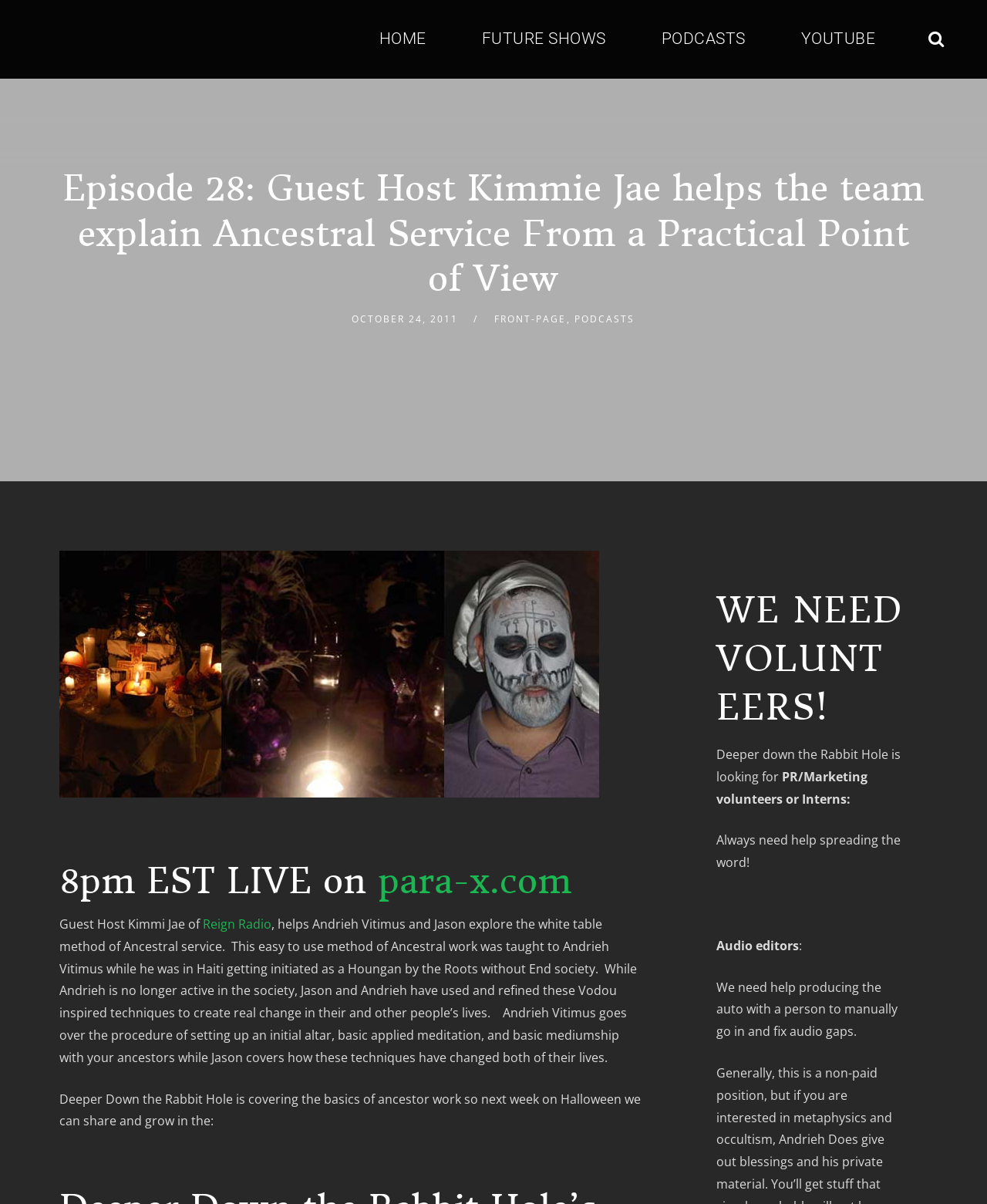What kind of help is needed for producing the audio?
Please use the image to provide a one-word or short phrase answer.

Audio editors